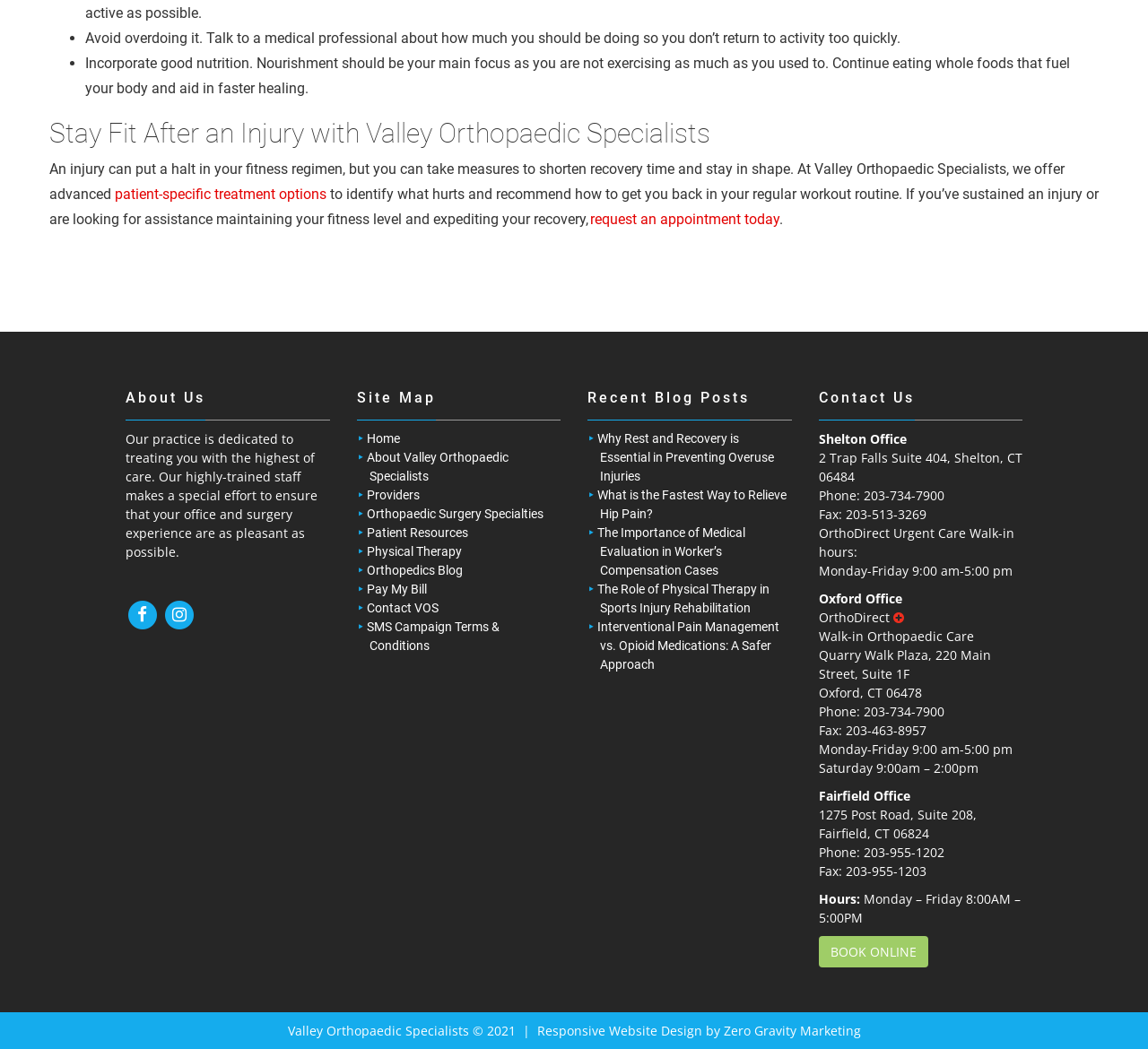Could you indicate the bounding box coordinates of the region to click in order to complete this instruction: "Learn more about patient-specific treatment options".

[0.1, 0.177, 0.284, 0.193]